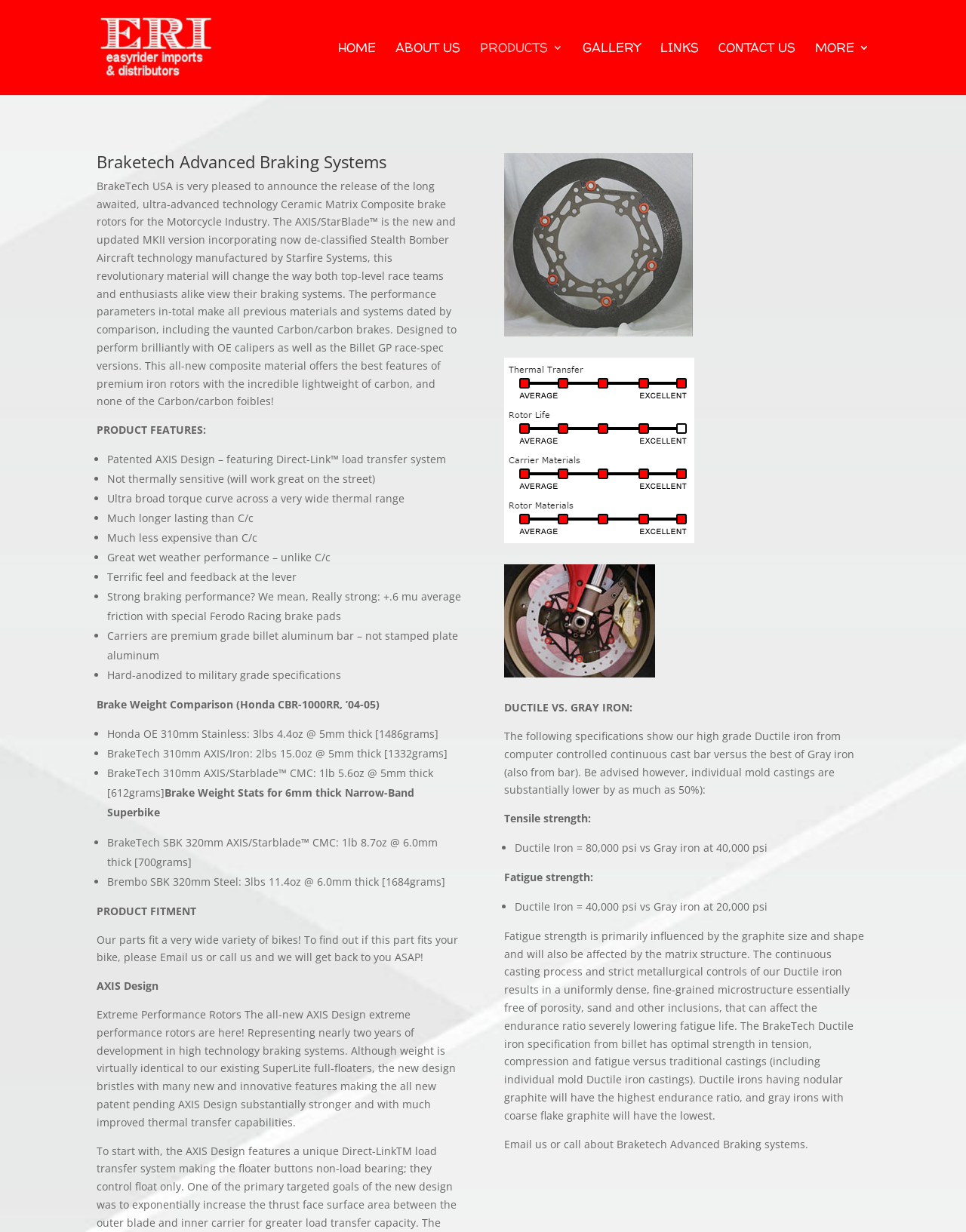Give a detailed account of the webpage's layout and content.

The webpage is about Braketech, a company that specializes in advanced braking systems, particularly for motorcycles. At the top of the page, there is a logo and a navigation menu with links to different sections of the website, including "HOME", "ABOUT US", "PRODUCTS 3", "GALLERY", "LINKS", "CONTACT US", and "MORE 3".

Below the navigation menu, there is a heading that reads "Braketech Advanced Braking Systems". This is followed by a paragraph of text that introduces the company's new ceramic matrix composite brake rotors, which are designed to provide superior braking performance and durability.

The main content of the page is divided into several sections. The first section lists the features of the brake rotors, including their patented AXIS design, thermal stability, and improved braking performance. This is followed by a section that compares the weight of the brake rotors to those of other manufacturers, highlighting the significant weight reduction achieved by Braketech.

The next section is titled "PRODUCT FITMENT" and provides information on the compatibility of Braketech's parts with different types of motorcycles. This is followed by a section that describes the AXIS design and its benefits, including improved thermal transfer capabilities and increased strength.

Further down the page, there is a section that compares the properties of ductile iron and gray iron, highlighting the superior strength and durability of ductile iron. This is followed by a section that provides more information on the fatigue strength of ductile iron and its advantages over gray iron.

Finally, there is a call to action at the bottom of the page, encouraging visitors to email or call Braketech to learn more about their advanced braking systems.